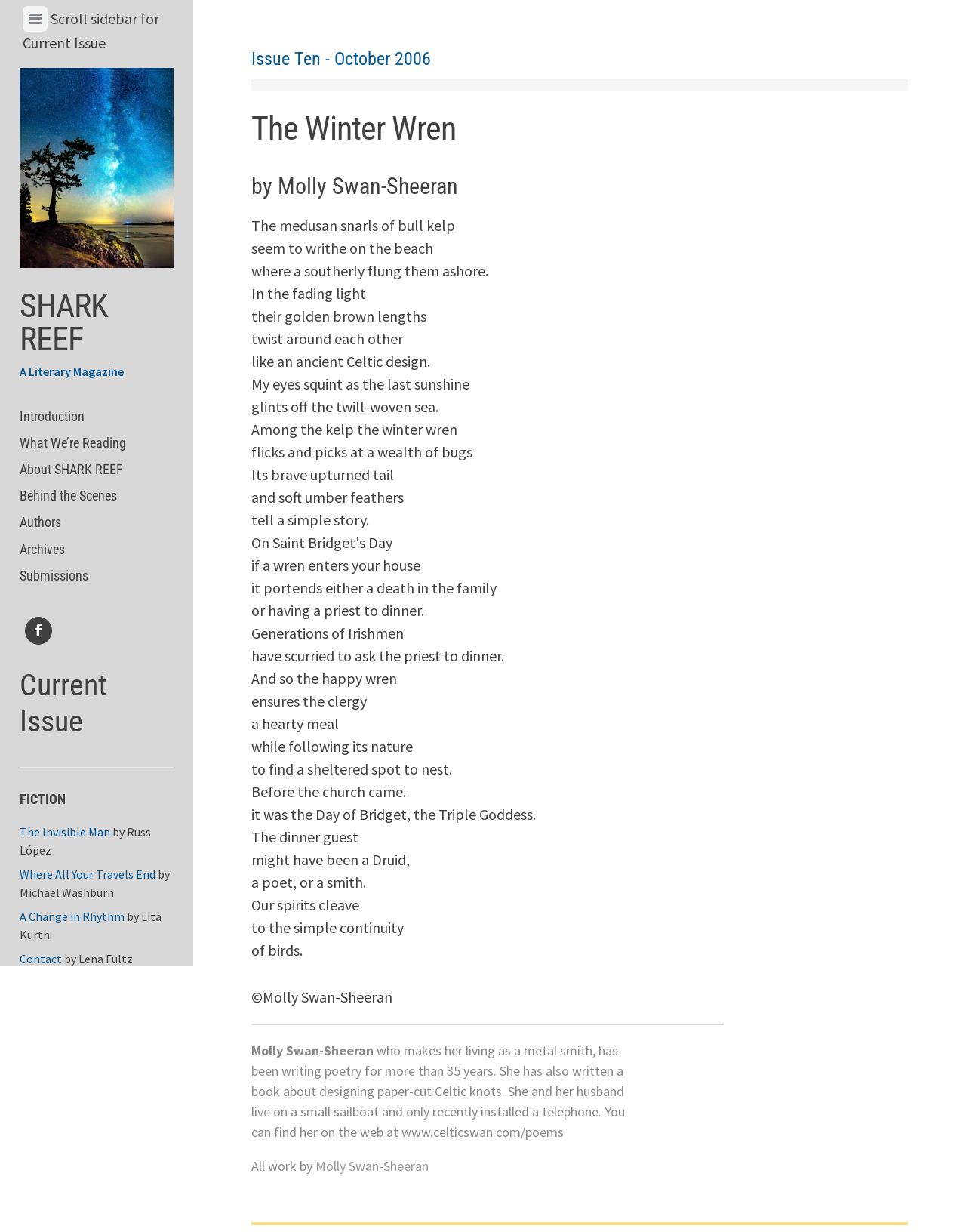Identify the coordinates of the bounding box for the element that must be clicked to accomplish the instruction: "Read the poem by Molly Swan-Sheeran".

[0.26, 0.089, 0.94, 0.119]